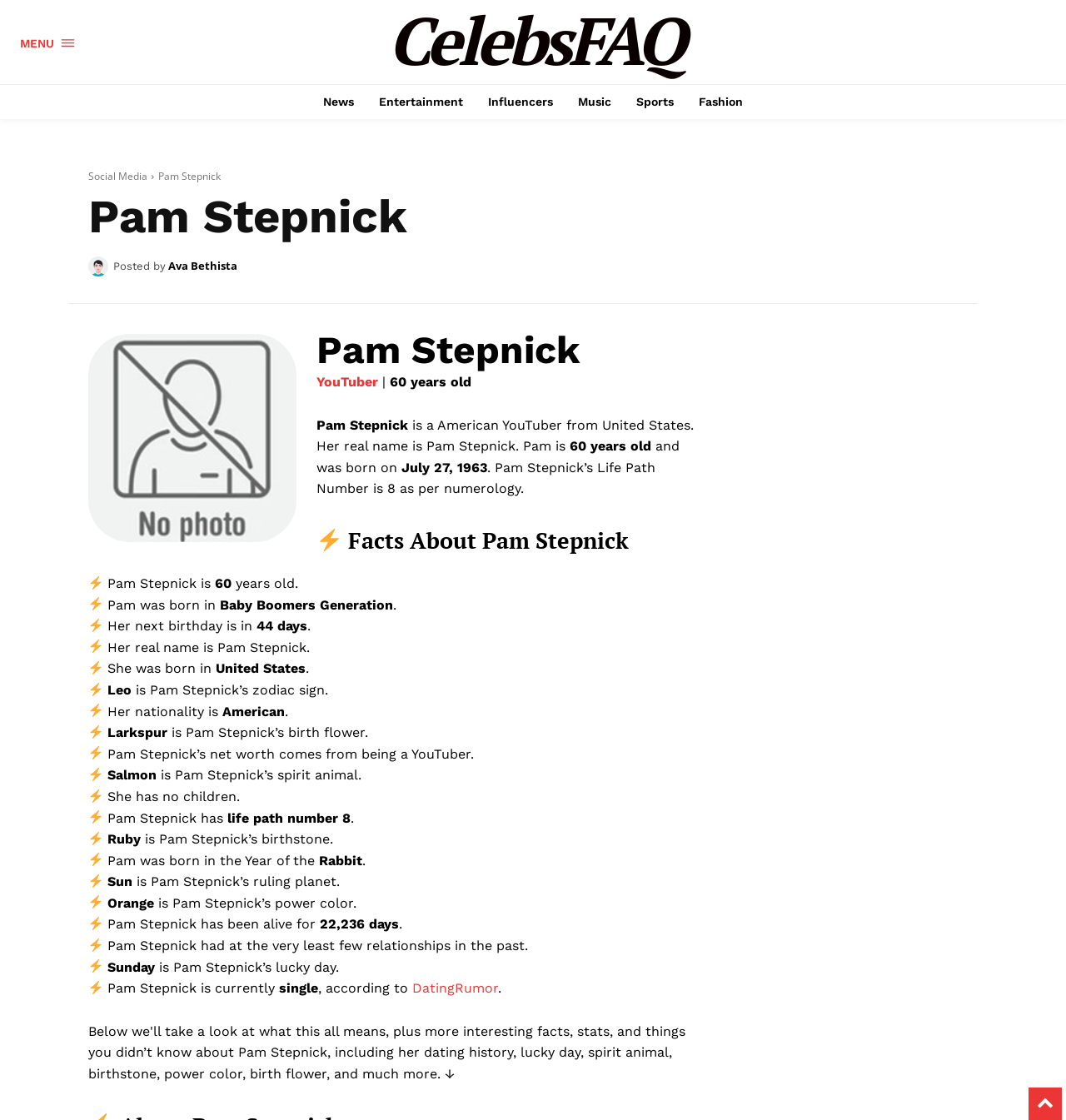Give the bounding box coordinates for this UI element: "parent_node: Posted by title="Ava Bethista"". The coordinates should be four float numbers between 0 and 1, arranged as [left, top, right, bottom].

[0.083, 0.229, 0.106, 0.246]